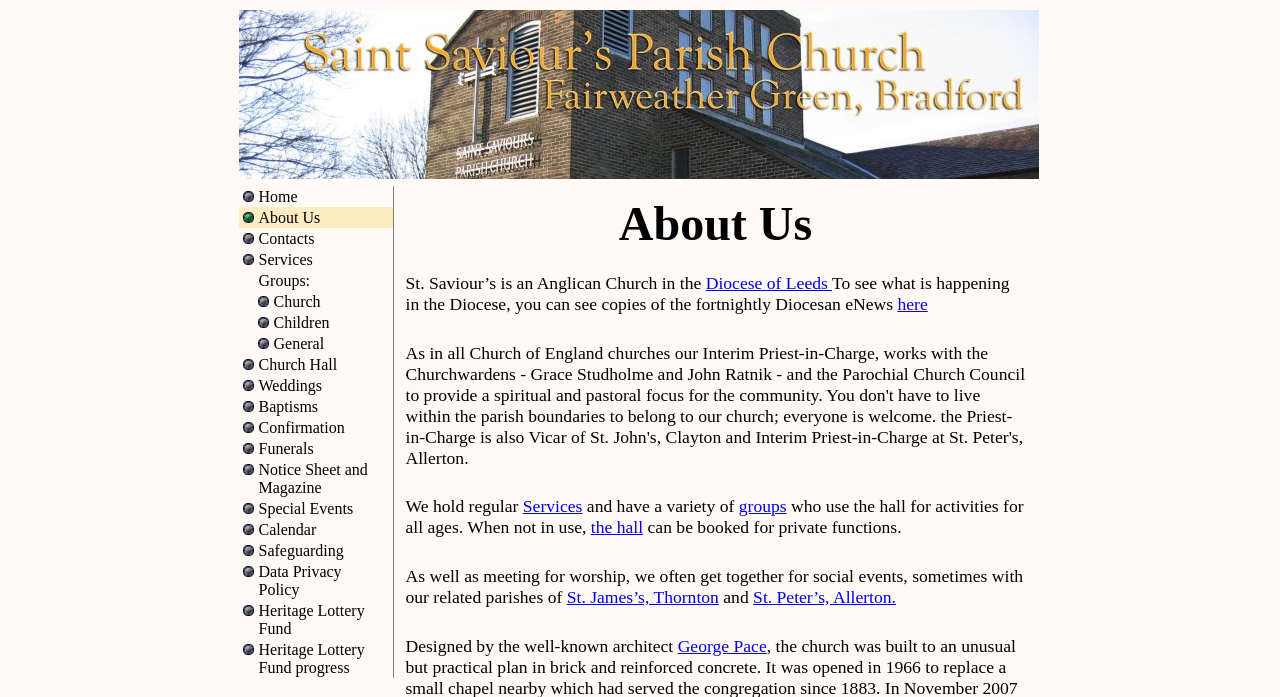Describe the entire webpage, focusing on both content and design.

The webpage is about Saint Saviour's Church, Fairweather Green, Bradford, UK. At the top, there is a header graphic with a row of links, including "Home", "About Us", "Contacts", "Services", and others. Below the header, there is a section with a heading "About Us" and a brief introduction to the church.

On the left side, there is a list of links to various groups, including "Church", "Children", "General", and others. Below this list, there are more links to specific topics, such as "Church Hall", "Weddings", "Baptisms", and others.

On the right side, there is a section with a heading "About Us" and a brief description of the church's activities, including regular services and various groups. There are also links to related parishes, such as "St. James’s, Thornton" and "St. Peter’s, Allerton".

At the bottom, there is a section with information about the church's architecture, mentioning that it was designed by the well-known architect George Pace. Overall, the webpage provides an overview of the church's activities, services, and history.